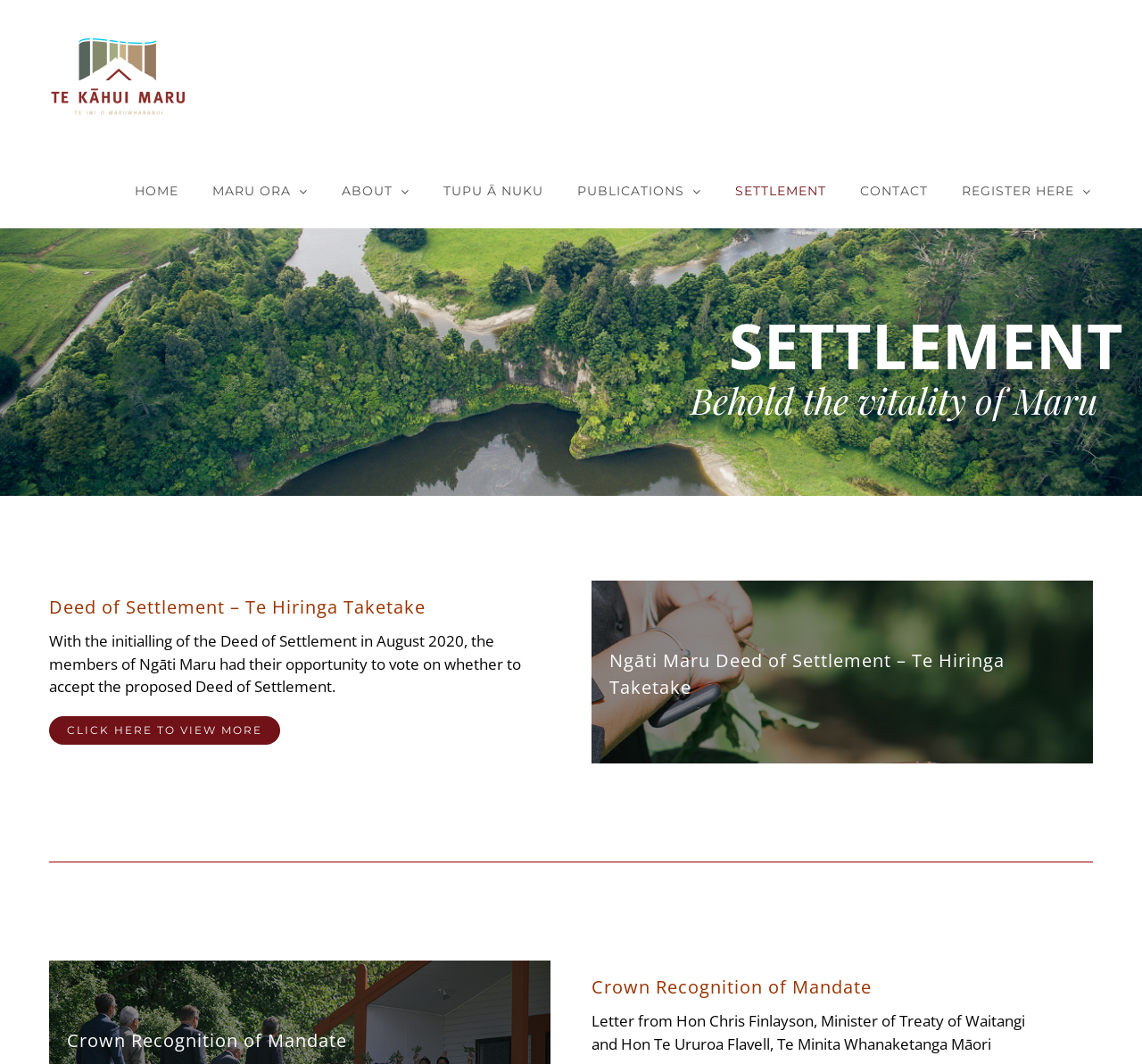Locate the bounding box coordinates of the element I should click to achieve the following instruction: "Click to view more about Deed of Settlement".

[0.043, 0.673, 0.245, 0.699]